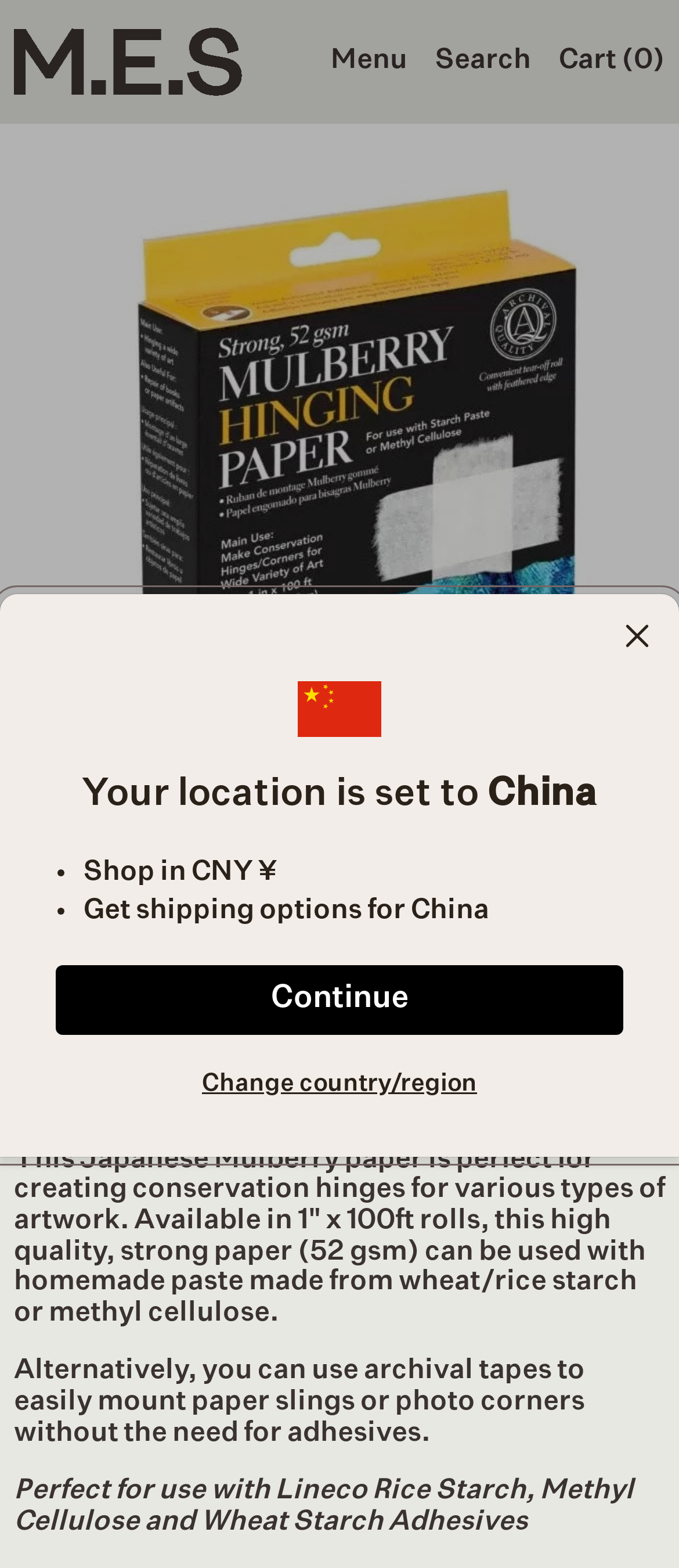Determine the bounding box coordinates for the UI element with the following description: "Continue". The coordinates should be four float numbers between 0 and 1, represented as [left, top, right, bottom].

[0.082, 0.615, 0.918, 0.66]